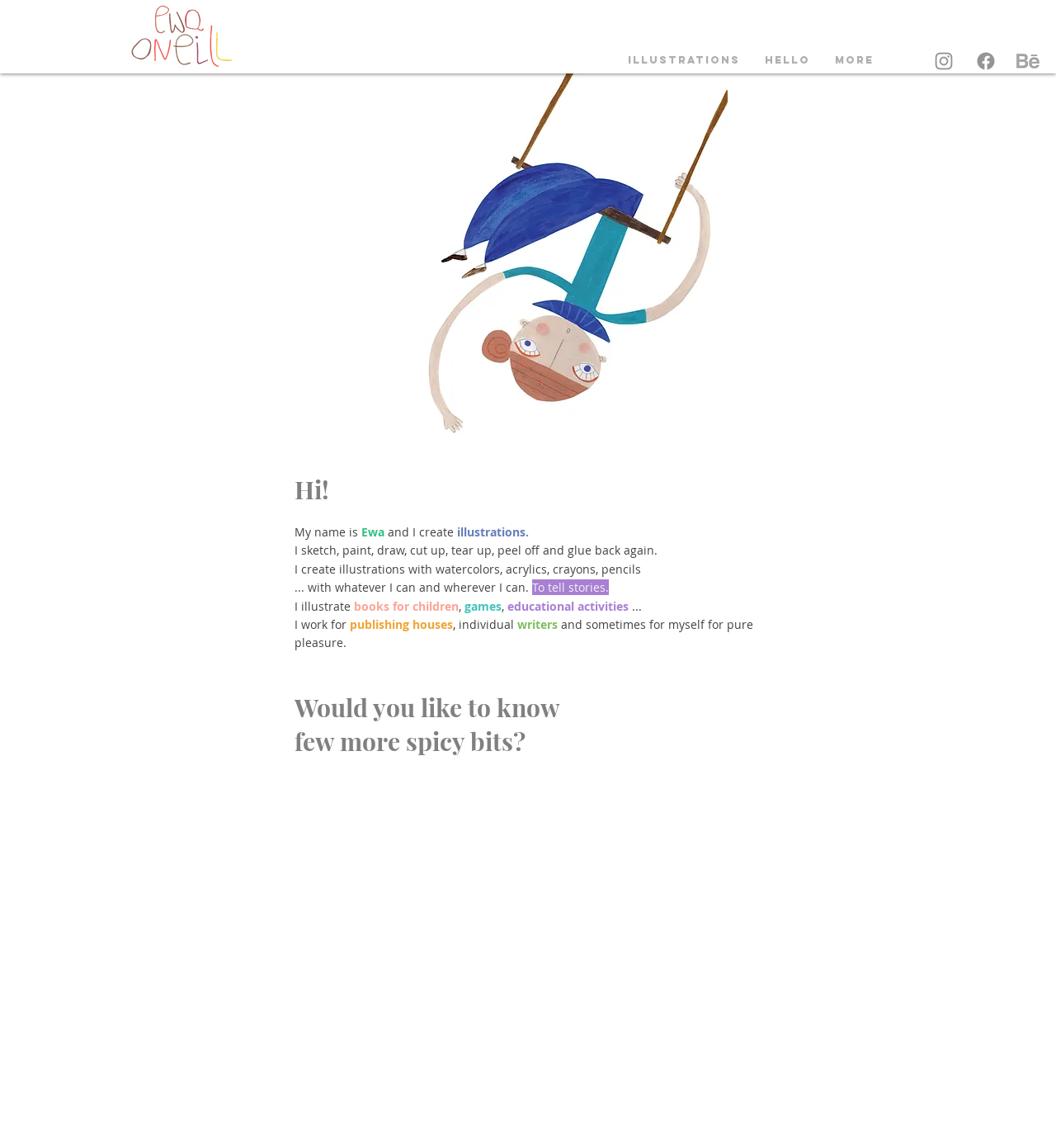Identify the bounding box for the UI element described as: "aria-label="images (1)"". Ensure the coordinates are four float numbers between 0 and 1, formatted as [left, top, right, bottom].

[0.962, 0.043, 0.984, 0.063]